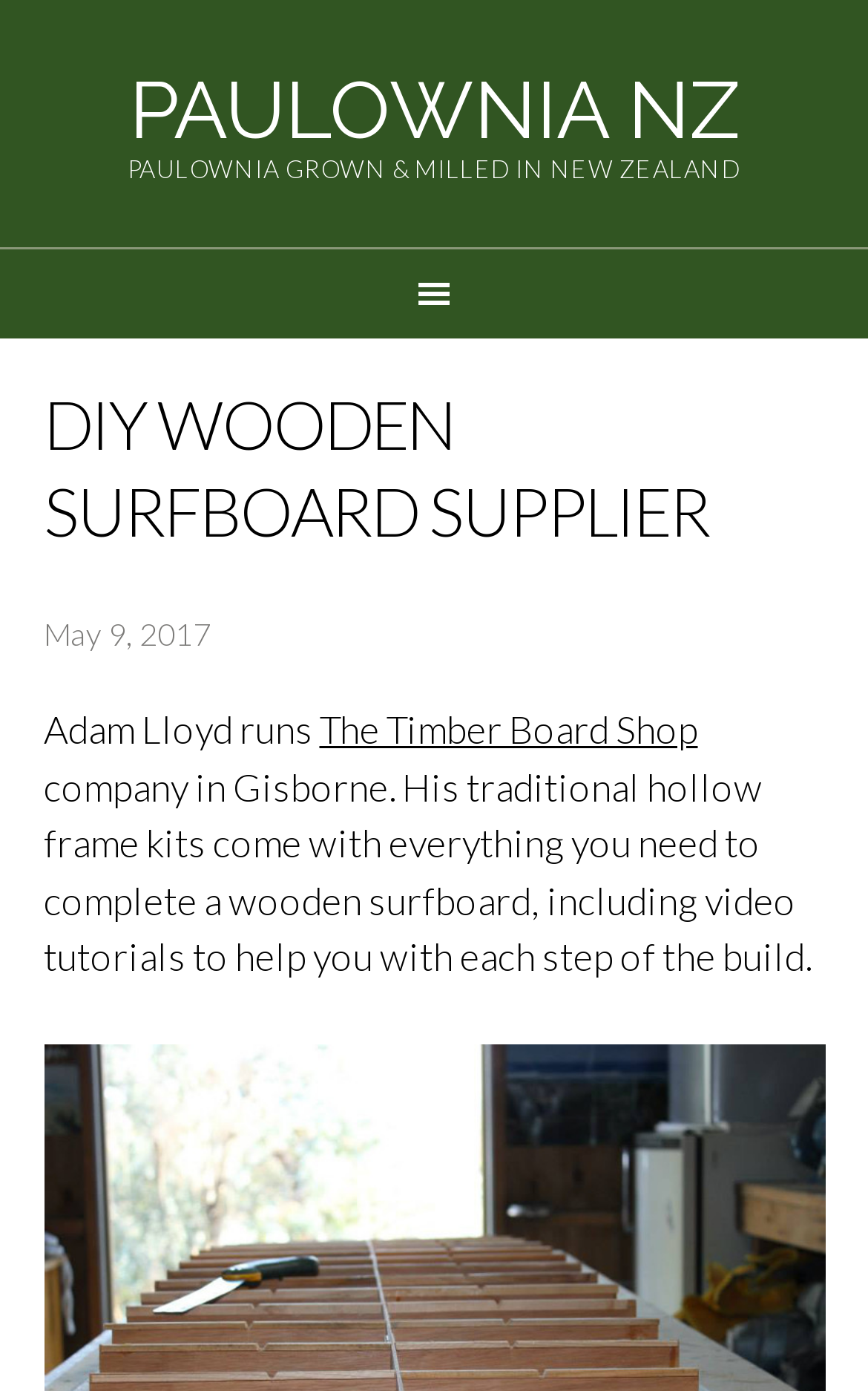Use a single word or phrase to respond to the question:
What is provided with the kits to help with the build?

Video tutorials